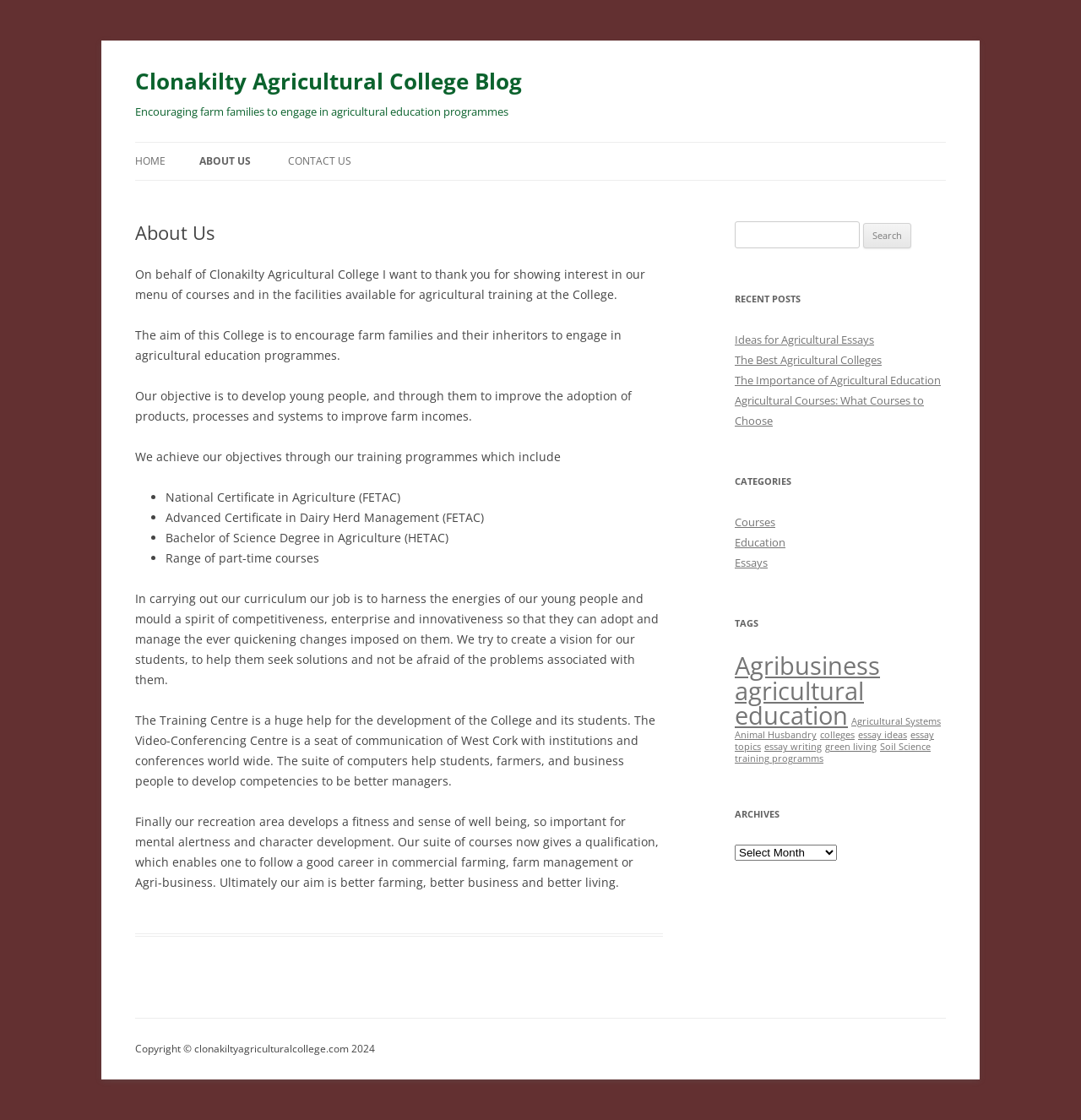Give a one-word or short phrase answer to the question: 
What is the purpose of the Video-Conferencing Centre?

Seat of communication